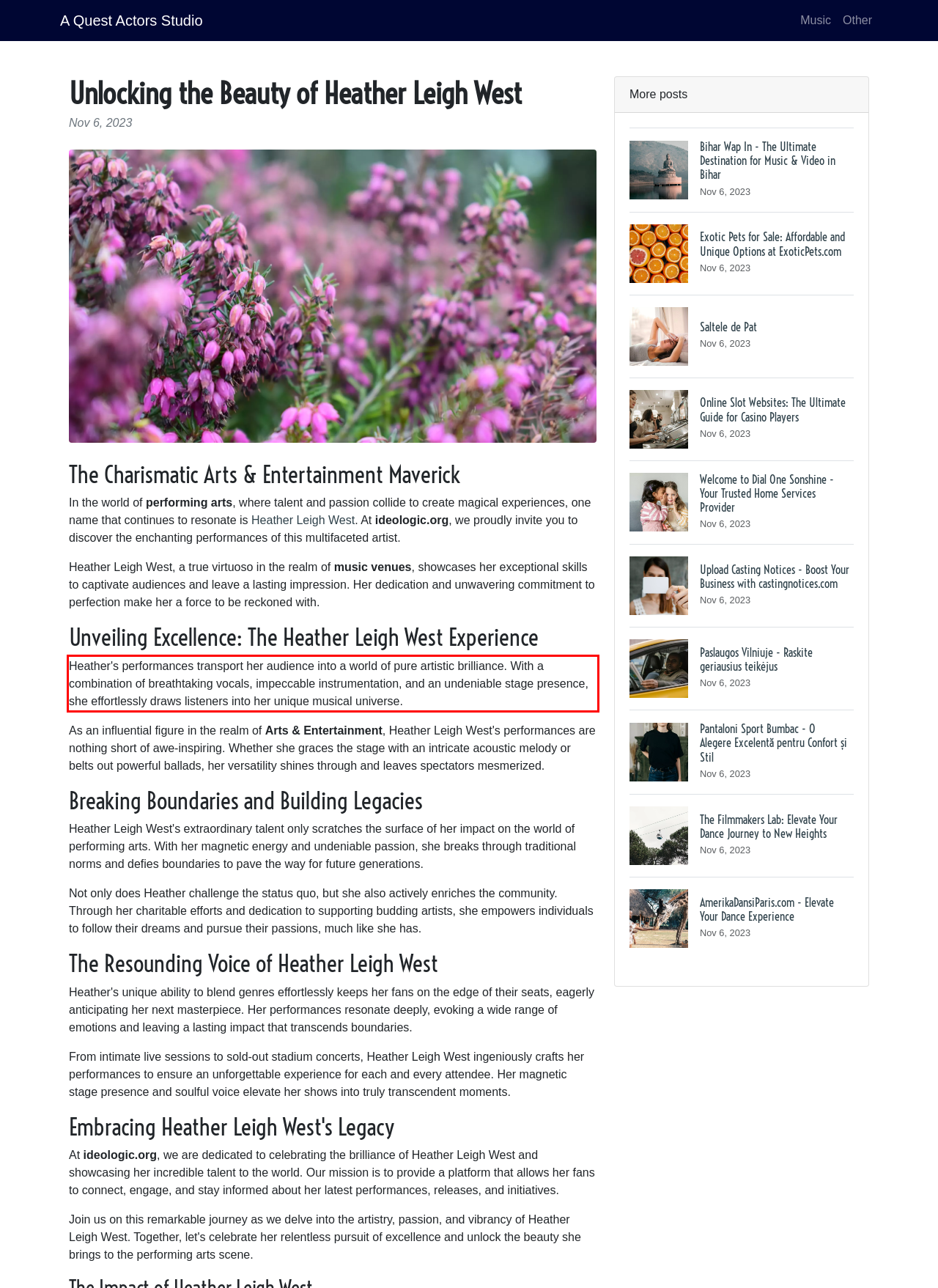You are given a screenshot with a red rectangle. Identify and extract the text within this red bounding box using OCR.

Heather's performances transport her audience into a world of pure artistic brilliance. With a combination of breathtaking vocals, impeccable instrumentation, and an undeniable stage presence, she effortlessly draws listeners into her unique musical universe.